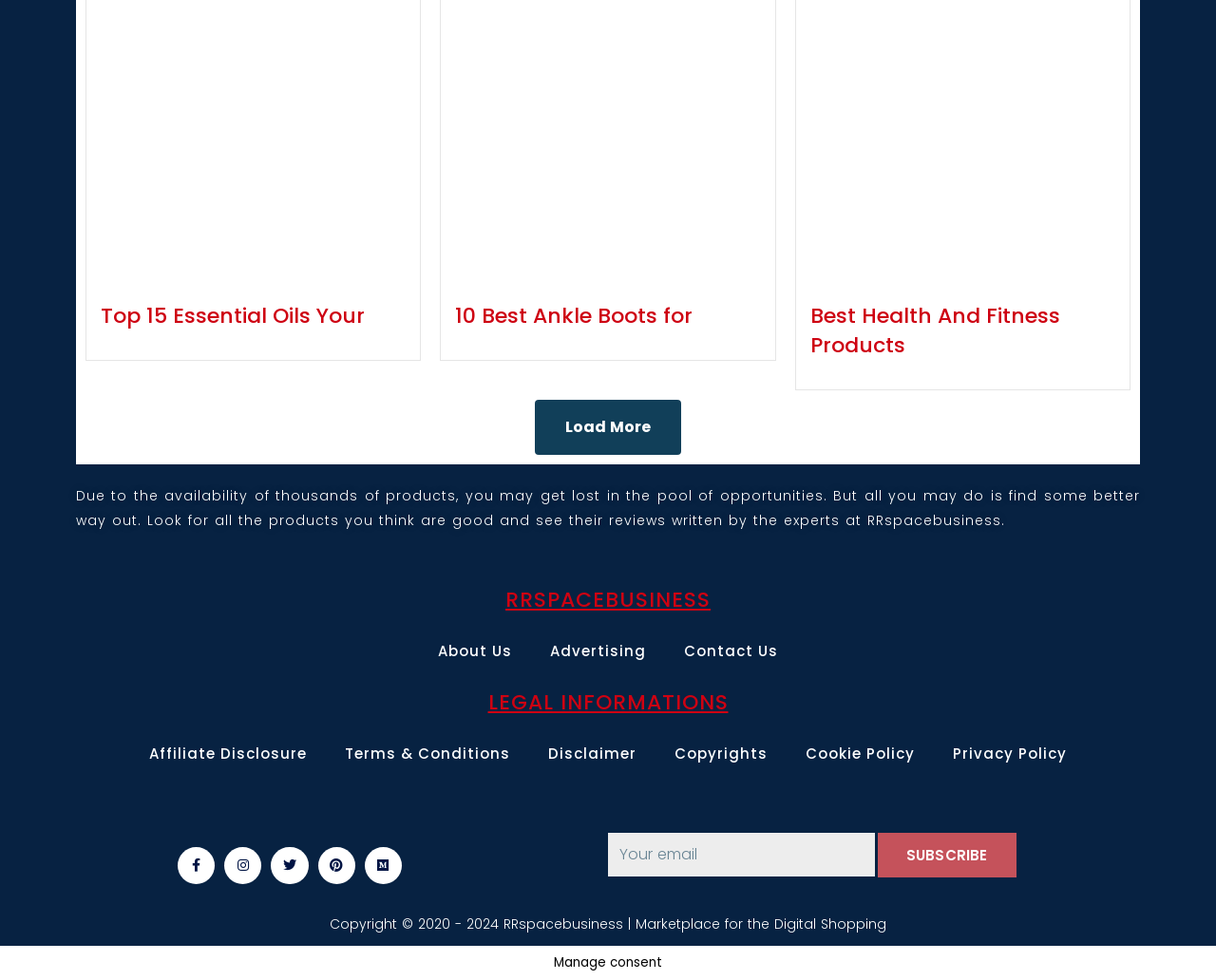Respond with a single word or phrase to the following question:
How can users stay updated with the website's content?

By subscribing to the newsletter